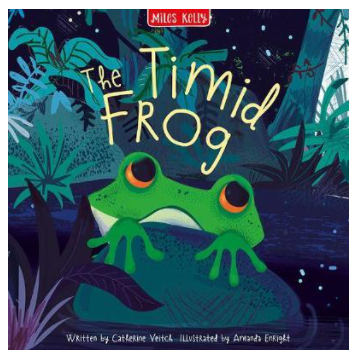What is the name of the main character?
Using the details from the image, give an elaborate explanation to answer the question.

The caption describes Fae as the main character, a giant tree frog, portrayed with large, expressive eyes and a playful demeanor, which indicates that Fae is the central figure in the story.